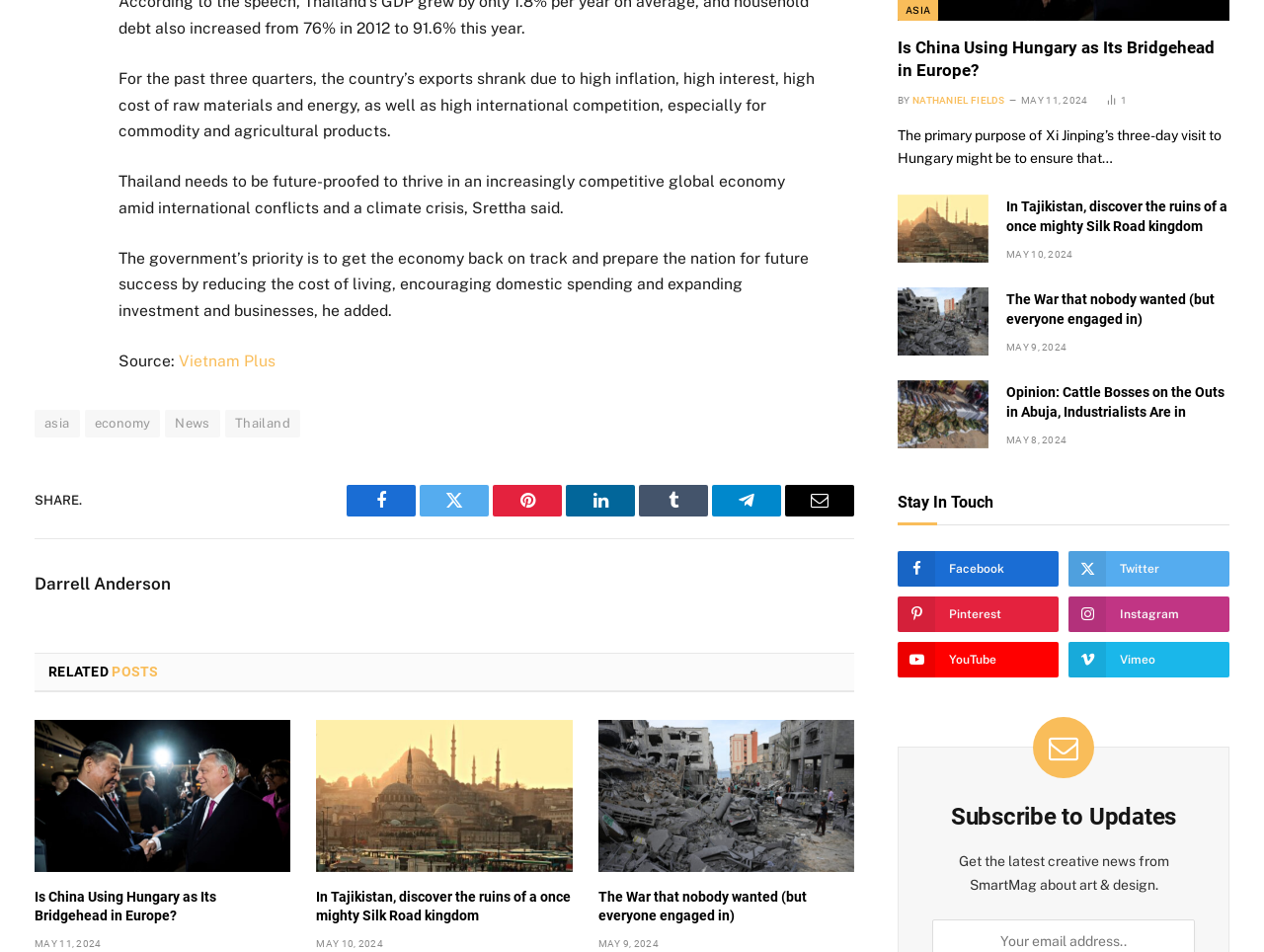Please specify the bounding box coordinates of the region to click in order to perform the following instruction: "Check news in economy category".

[0.067, 0.43, 0.127, 0.459]